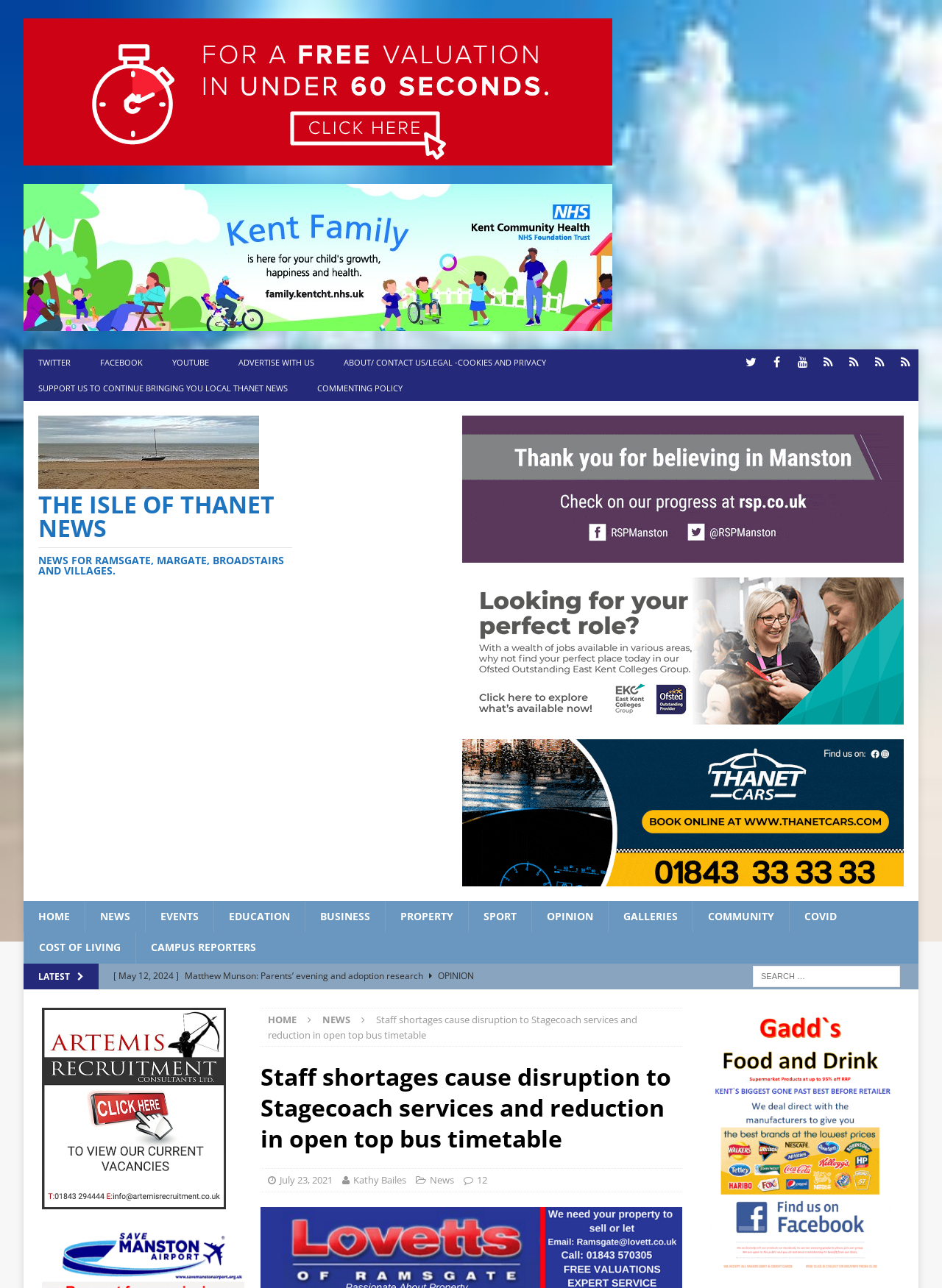Please find the bounding box coordinates of the element that needs to be clicked to perform the following instruction: "search for something". The bounding box coordinates should be four float numbers between 0 and 1, represented as [left, top, right, bottom].

None